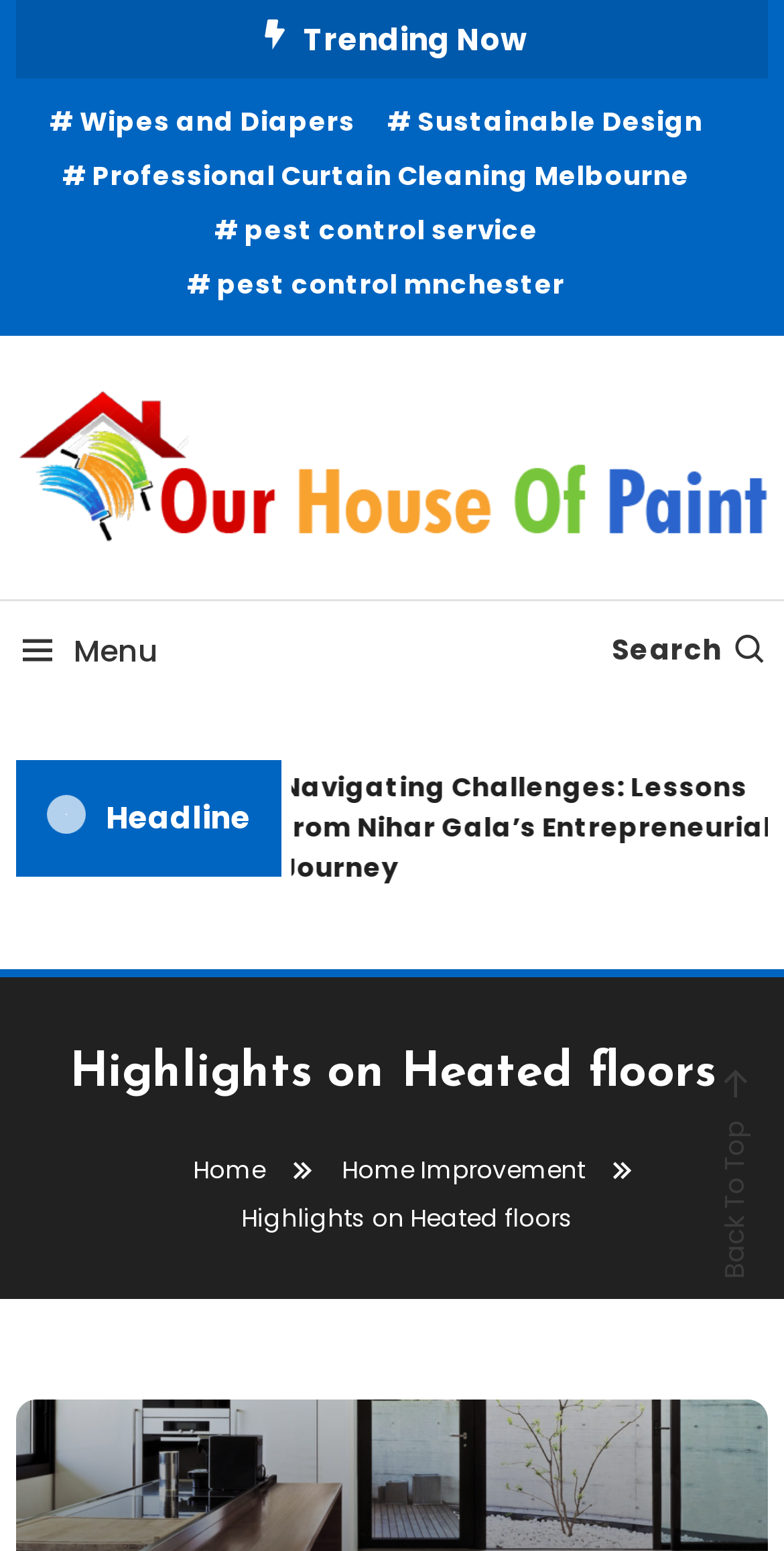What is the title of the article below the headline?
Please provide a single word or phrase as your answer based on the screenshot.

Navigating Challenges: Lessons from Nihar Gala’s Entrepreneurial Journey